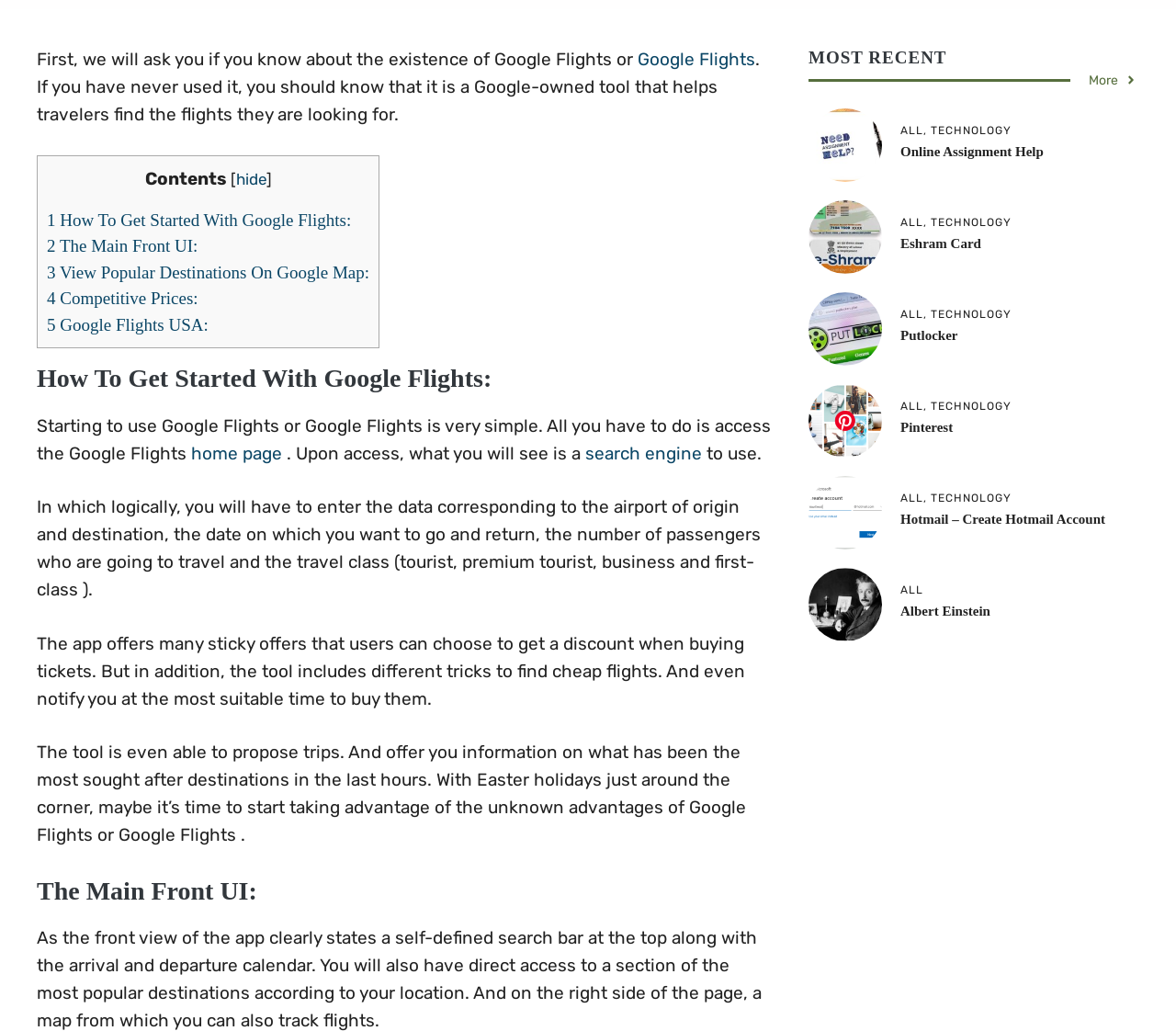Identify the bounding box of the HTML element described as: "alt="Albert Einstein"".

[0.688, 0.576, 0.75, 0.594]